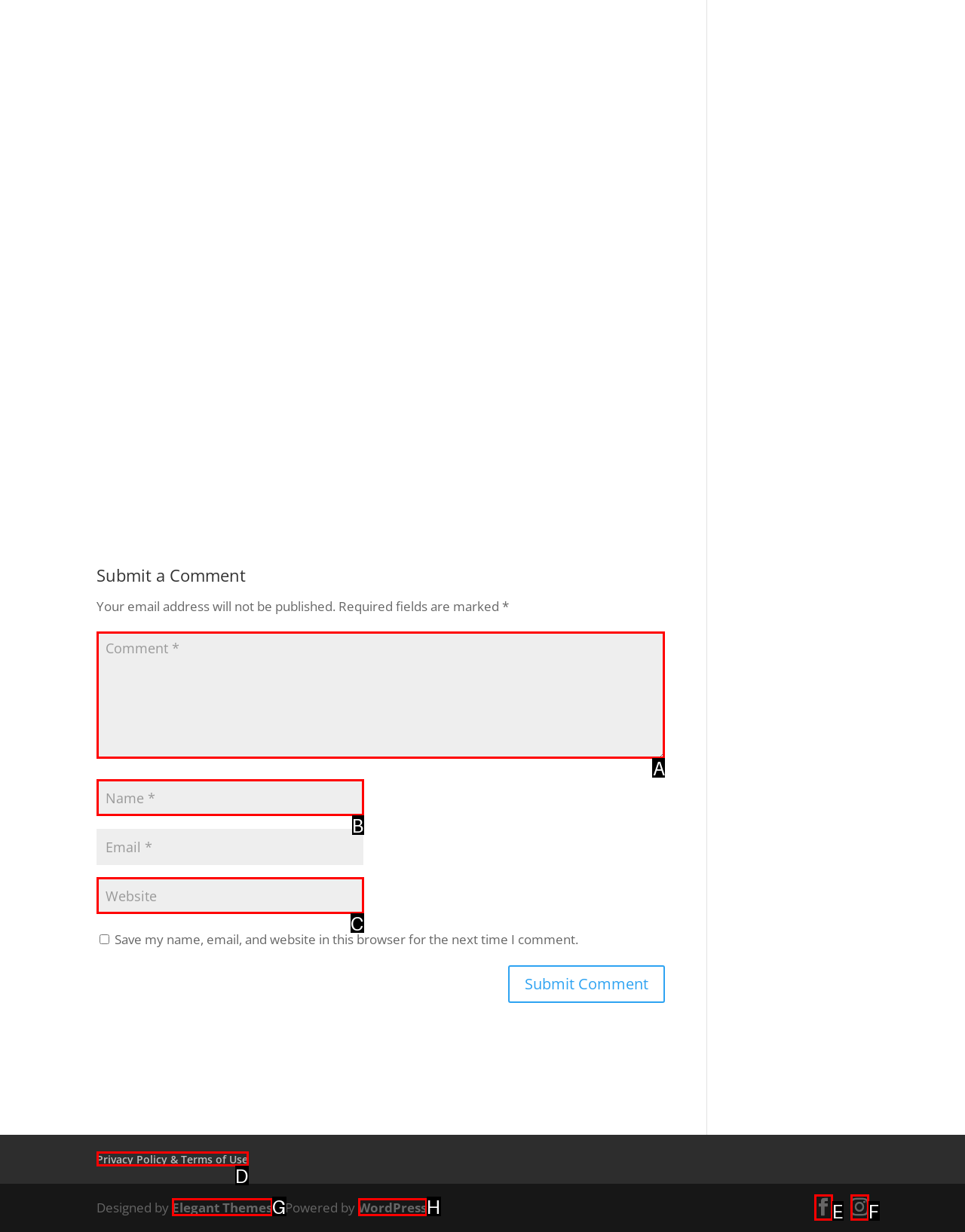Find the HTML element that matches the description: input value="Name *" name="author". Answer using the letter of the best match from the available choices.

B